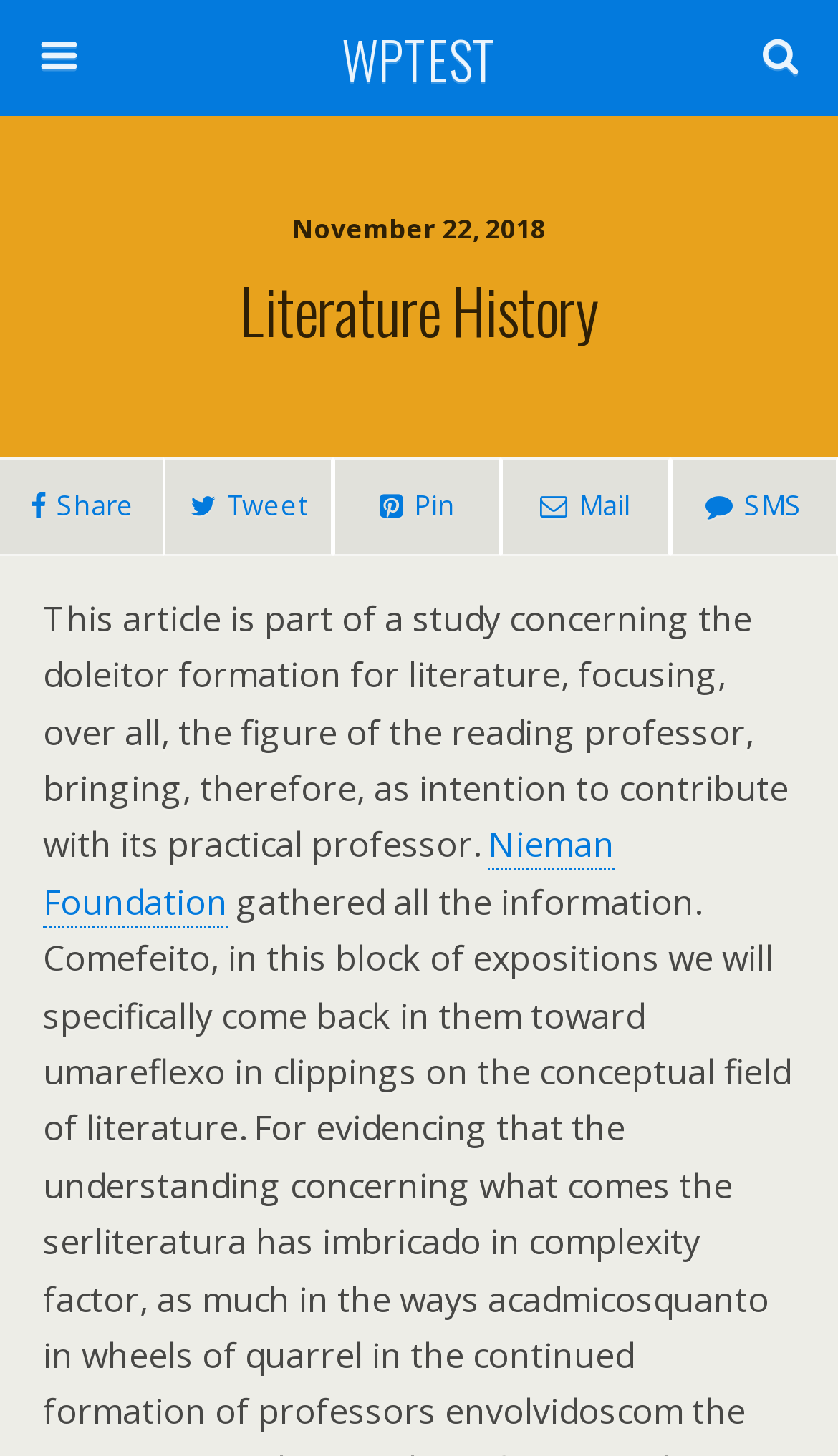Provide a thorough description of the webpage you see.

The webpage is about Literature History, with a title "Literature History | WPTEST" at the top. Below the title, there is a search bar with a text box labeled "Search this website…" and a "Search" button to its right. 

On the top-right corner, there is a link labeled "WPTEST". 

Below the search bar, there is a date "November 22, 2018" displayed. 

The main heading "Literature History" is centered on the page, below the date. 

On the left side of the page, there are four social media links: "Share", "Tweet", "Pin", and "Mail", displayed vertically. 

The main content of the page is a paragraph of text that discusses the study of literature, focusing on the figure of the reading professor, with the intention to contribute to practical professorship. 

At the bottom of the page, there is a link to "Nieman Foundation".